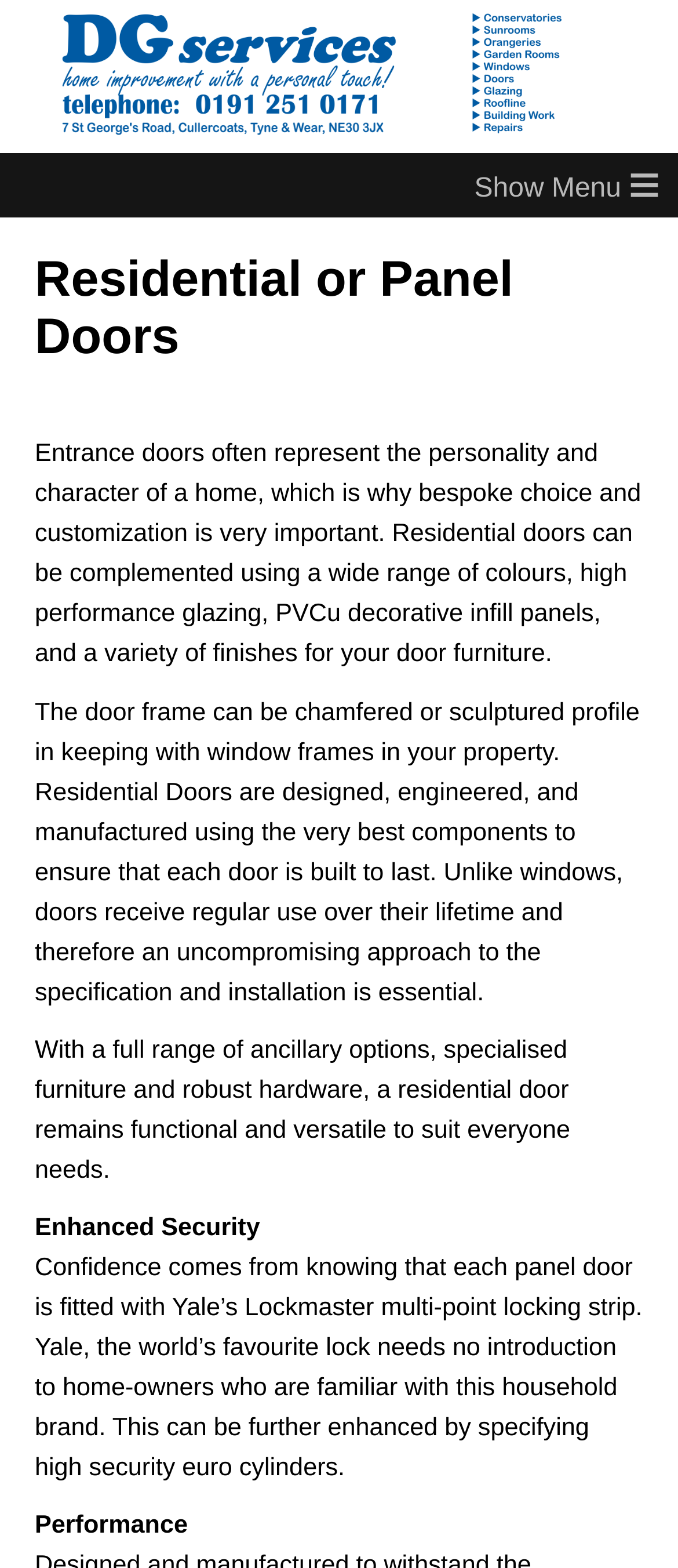Answer the question with a single word or phrase: 
What is the purpose of high performance glazing in residential doors?

Performance